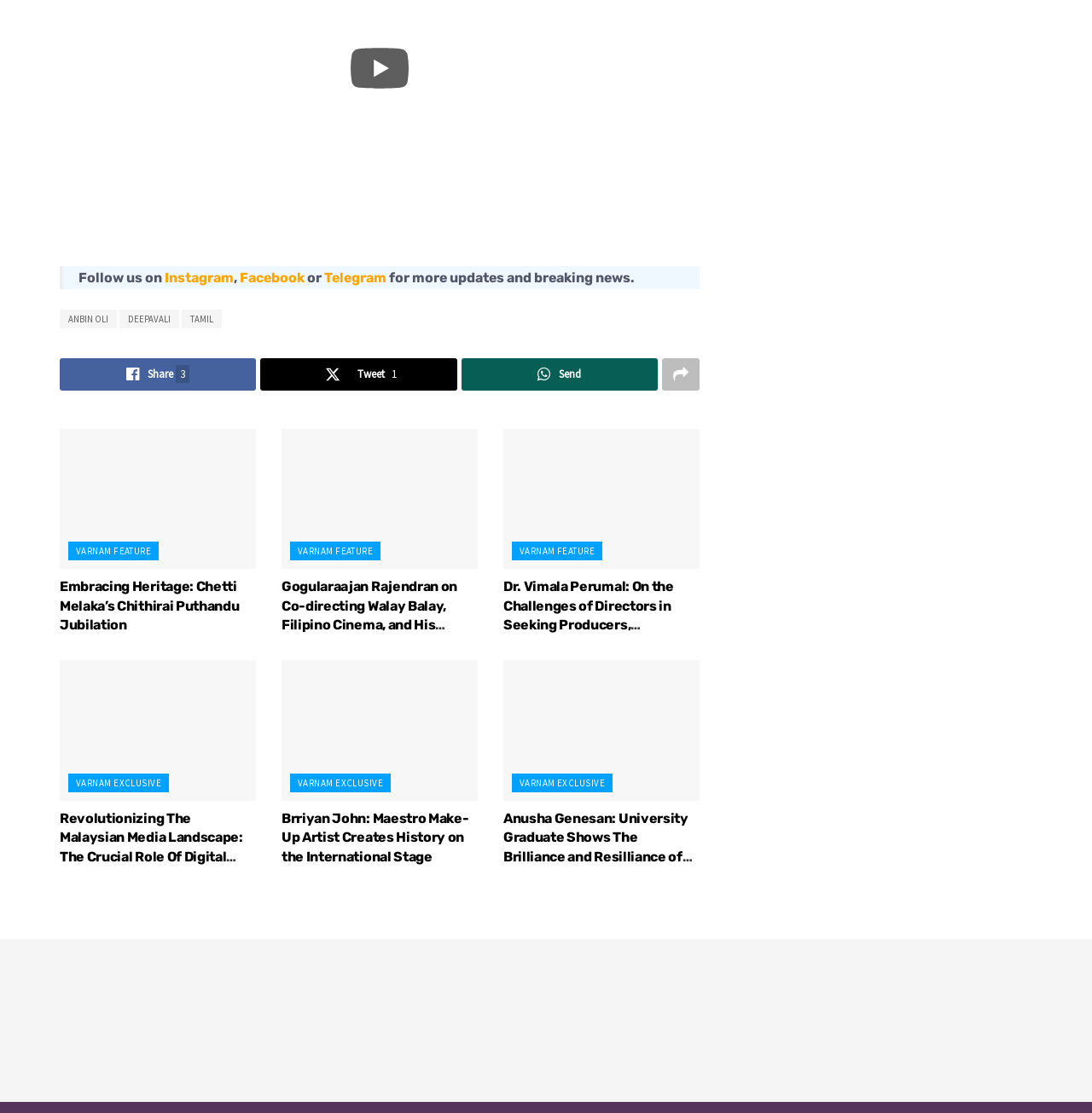Determine the bounding box coordinates of the element that should be clicked to execute the following command: "Click on the 'Post Comment' button".

None